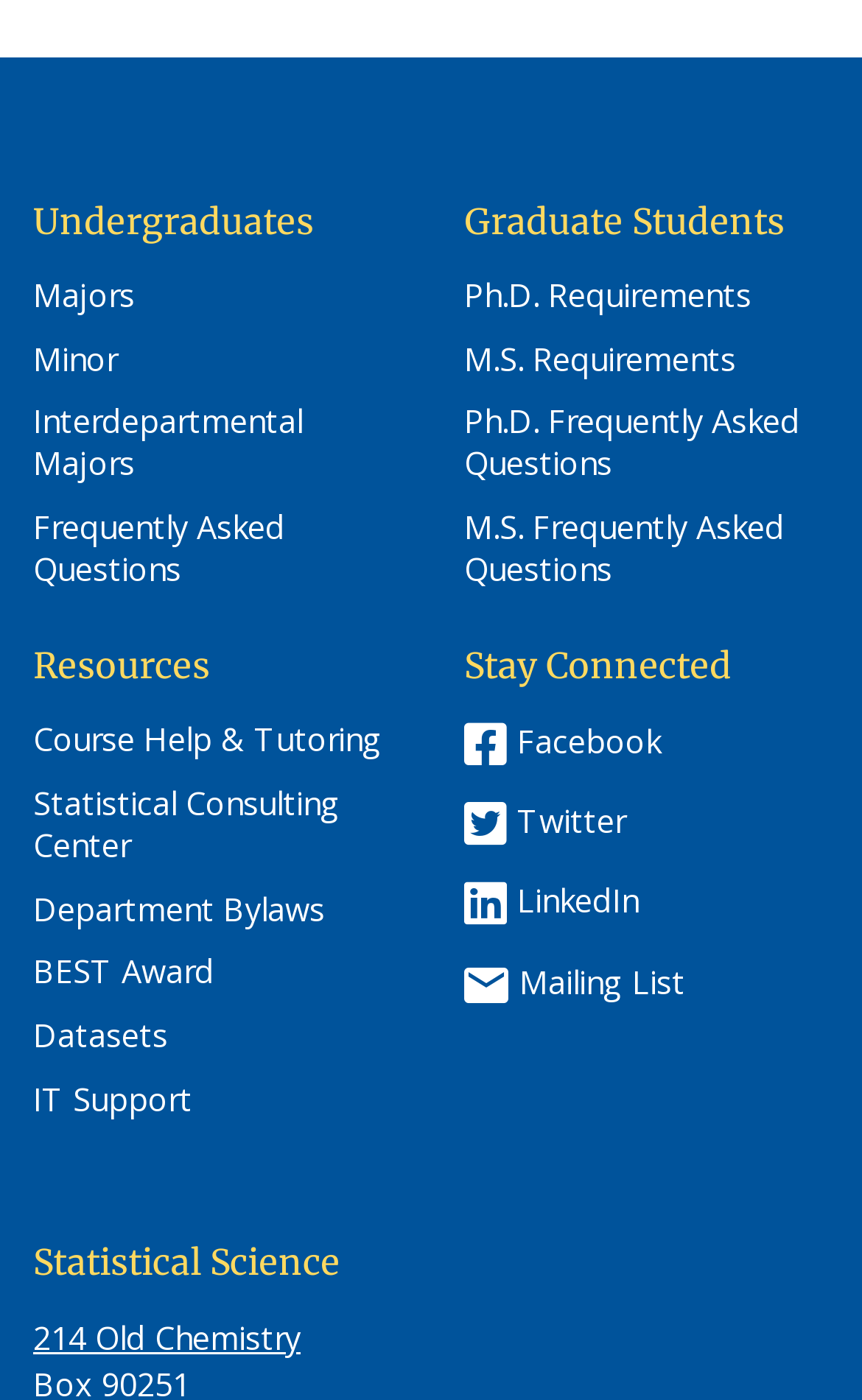What are the two types of graduate degrees offered?
Provide a detailed and well-explained answer to the question.

The webpage has a section for graduate students, which lists the requirements for Ph.D. and M.S. degrees. This indicates that the department offers two types of graduate degrees, which are Ph.D. and M.S.